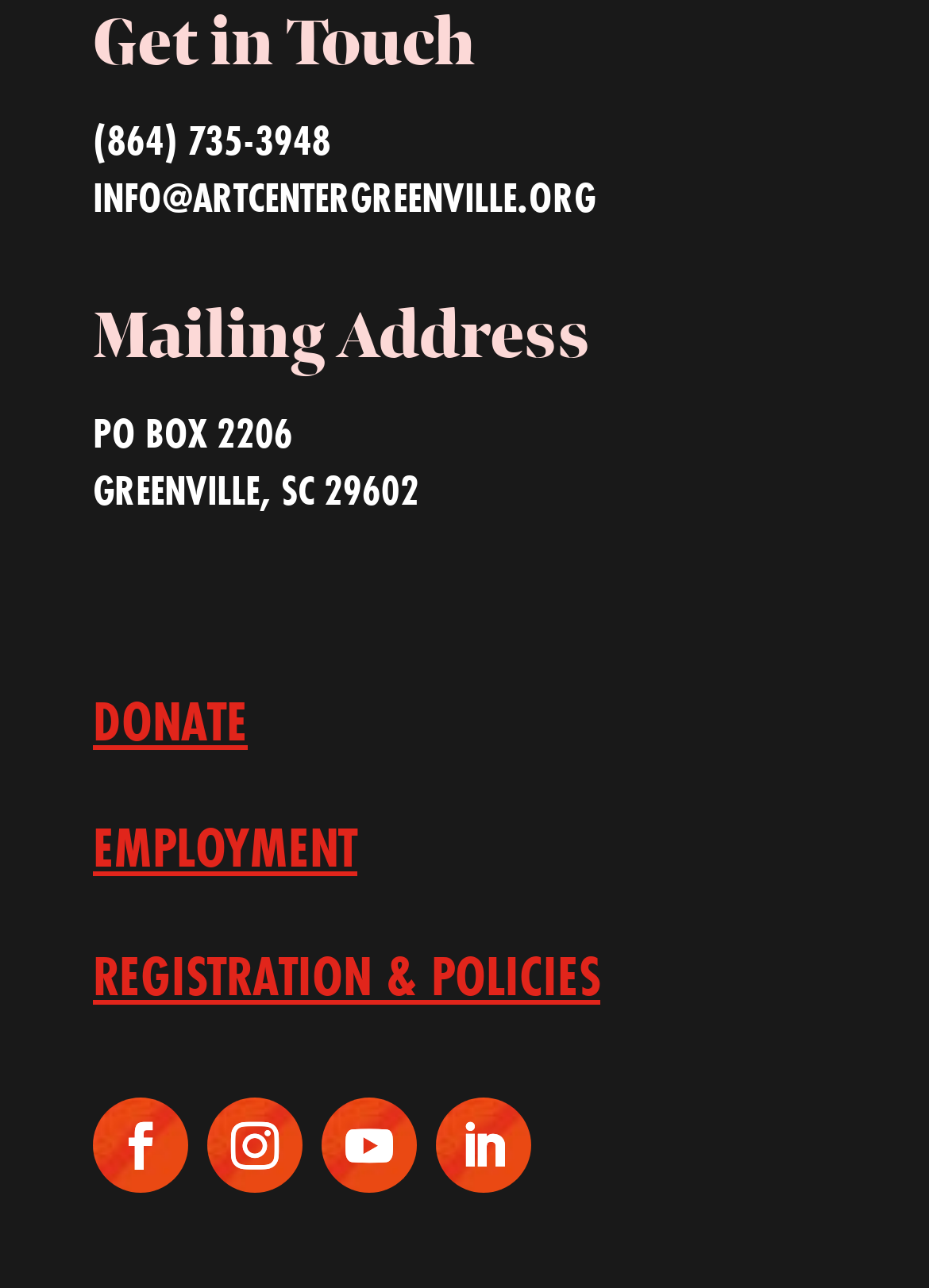What is the email address to contact?
Kindly offer a comprehensive and detailed response to the question.

The email address can be found in the heading element with the text '(864) 735-3948 INFO@ARTCENTERGREENVILLE.ORG', which is a contact information section.